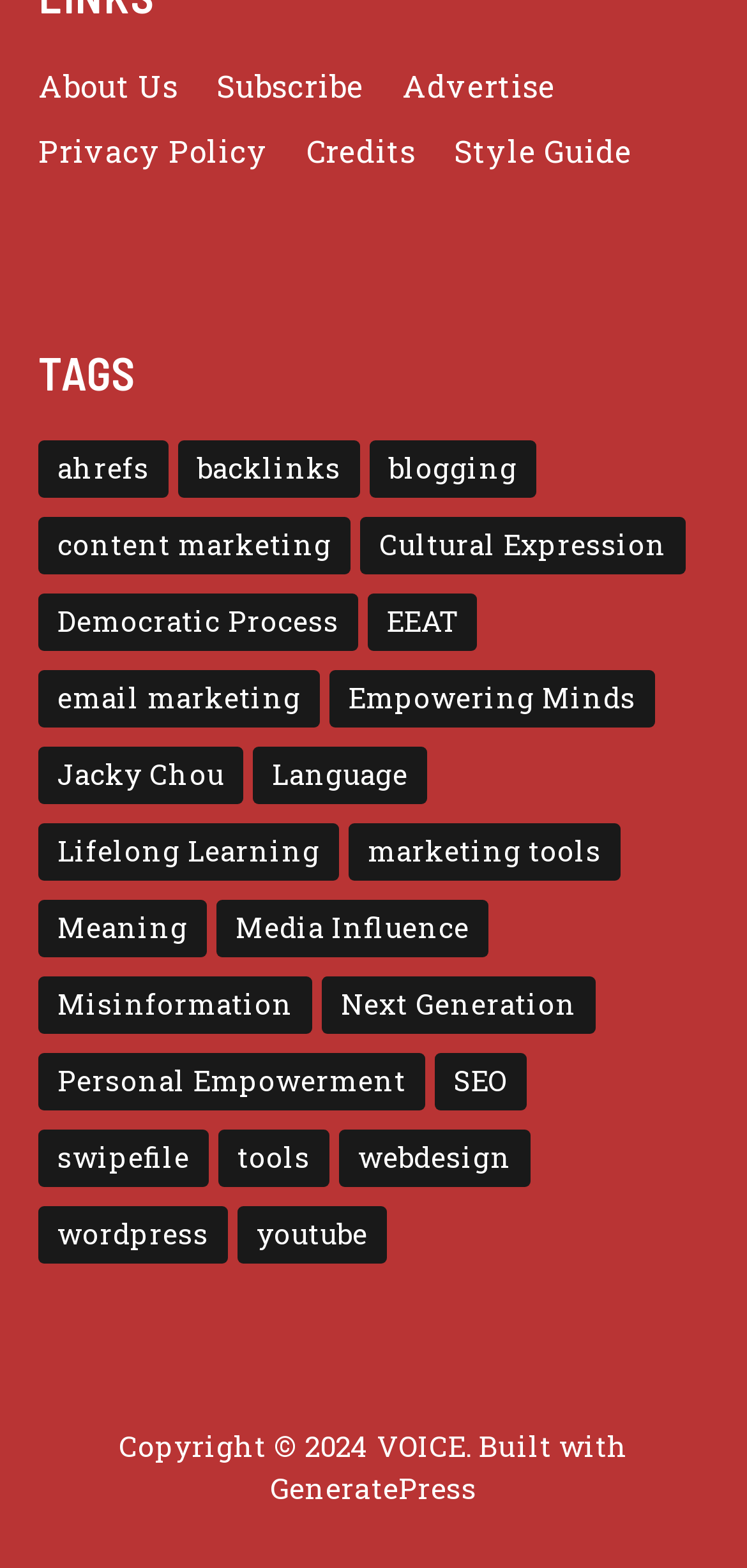Specify the bounding box coordinates of the element's area that should be clicked to execute the given instruction: "click on ahrefs". The coordinates should be four float numbers between 0 and 1, i.e., [left, top, right, bottom].

[0.051, 0.166, 0.226, 0.202]